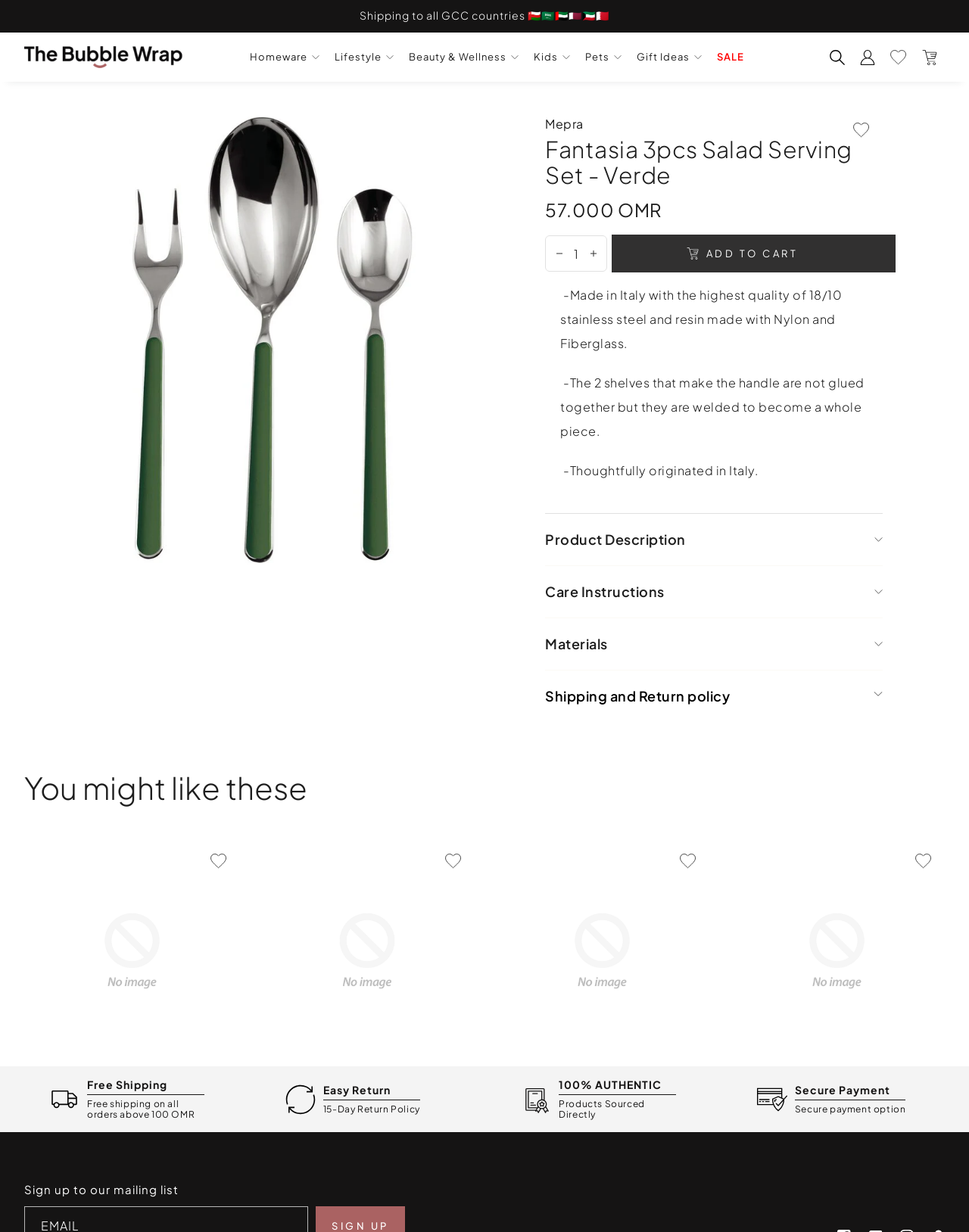Can you specify the bounding box coordinates of the area that needs to be clicked to fulfill the following instruction: "Add to cart"?

[0.631, 0.19, 0.924, 0.221]